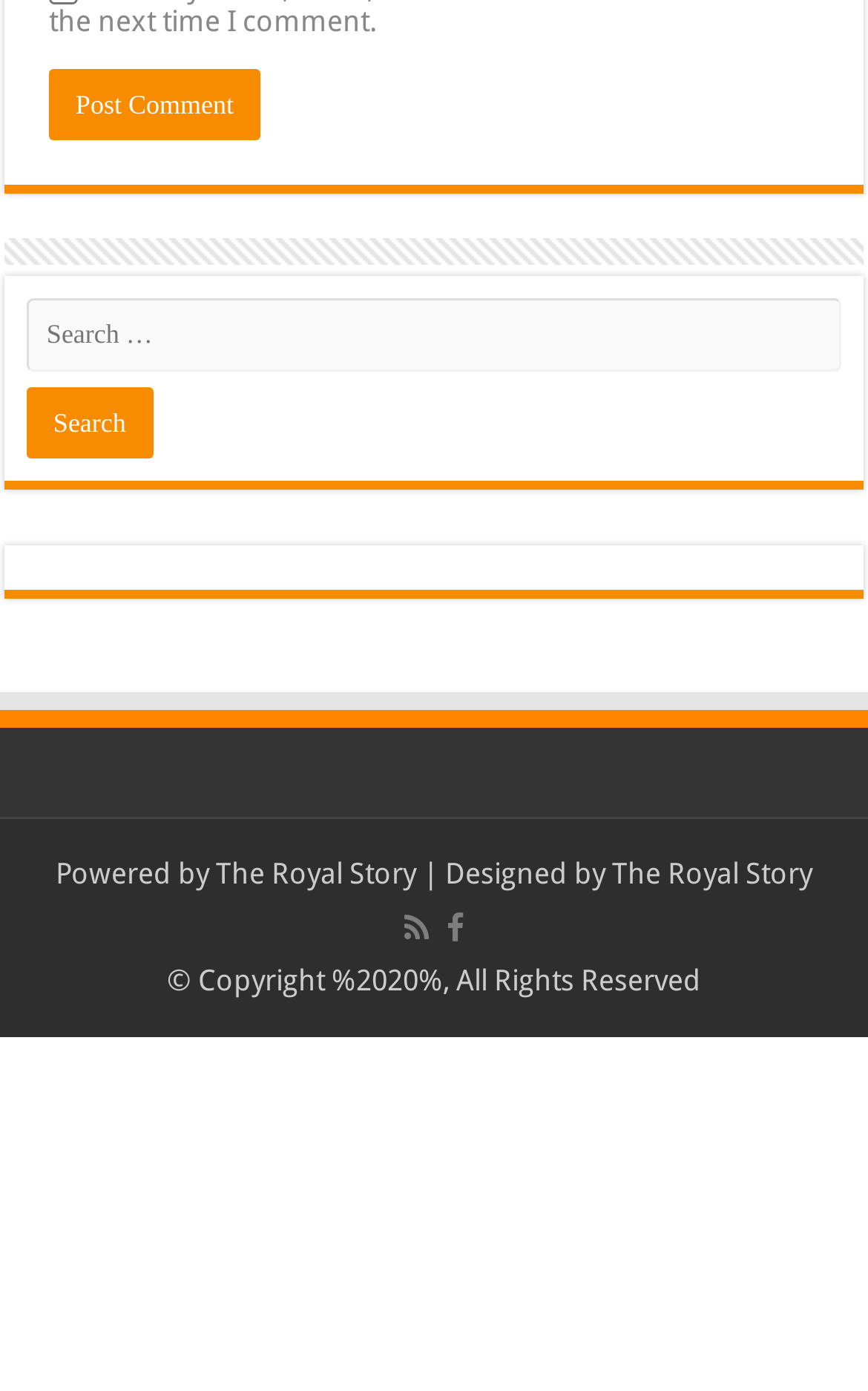Locate the bounding box coordinates of the segment that needs to be clicked to meet this instruction: "Click the 'Post Comment' button".

[0.056, 0.049, 0.3, 0.1]